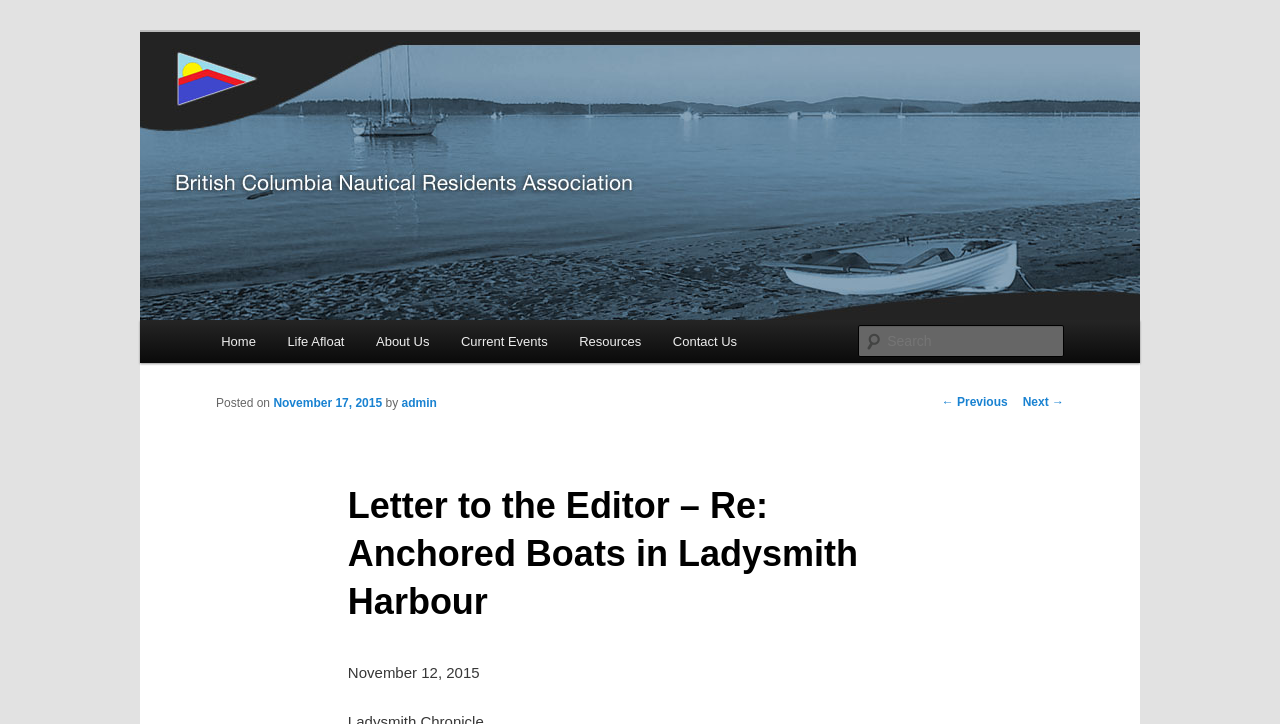Please identify the bounding box coordinates of the element's region that I should click in order to complete the following instruction: "Search for something". The bounding box coordinates consist of four float numbers between 0 and 1, i.e., [left, top, right, bottom].

[0.671, 0.449, 0.831, 0.493]